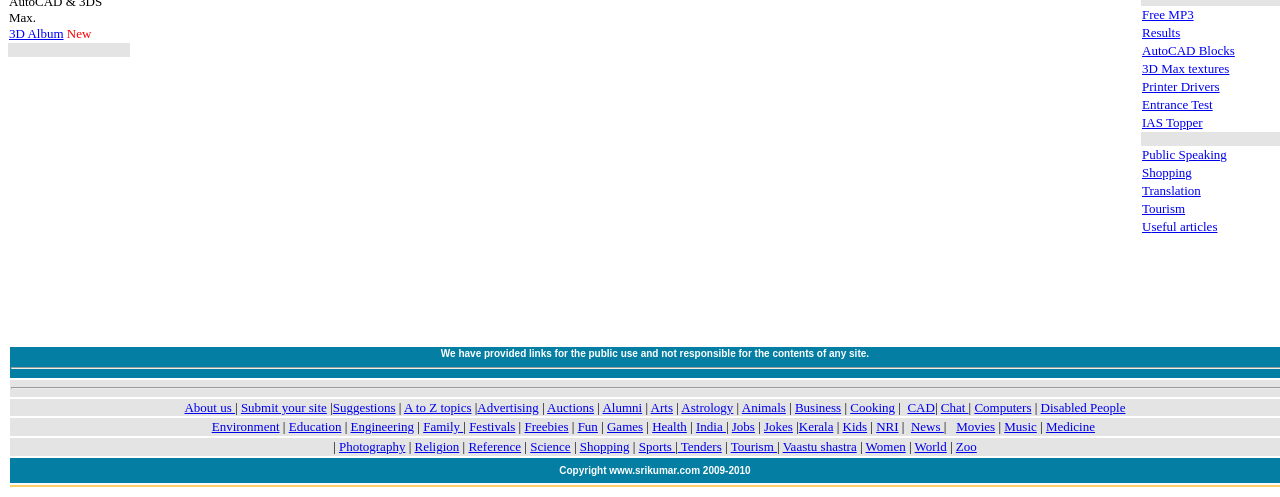Determine the bounding box coordinates for the area that needs to be clicked to fulfill this task: "Click on '3D Album'". The coordinates must be given as four float numbers between 0 and 1, i.e., [left, top, right, bottom].

[0.007, 0.051, 0.05, 0.082]